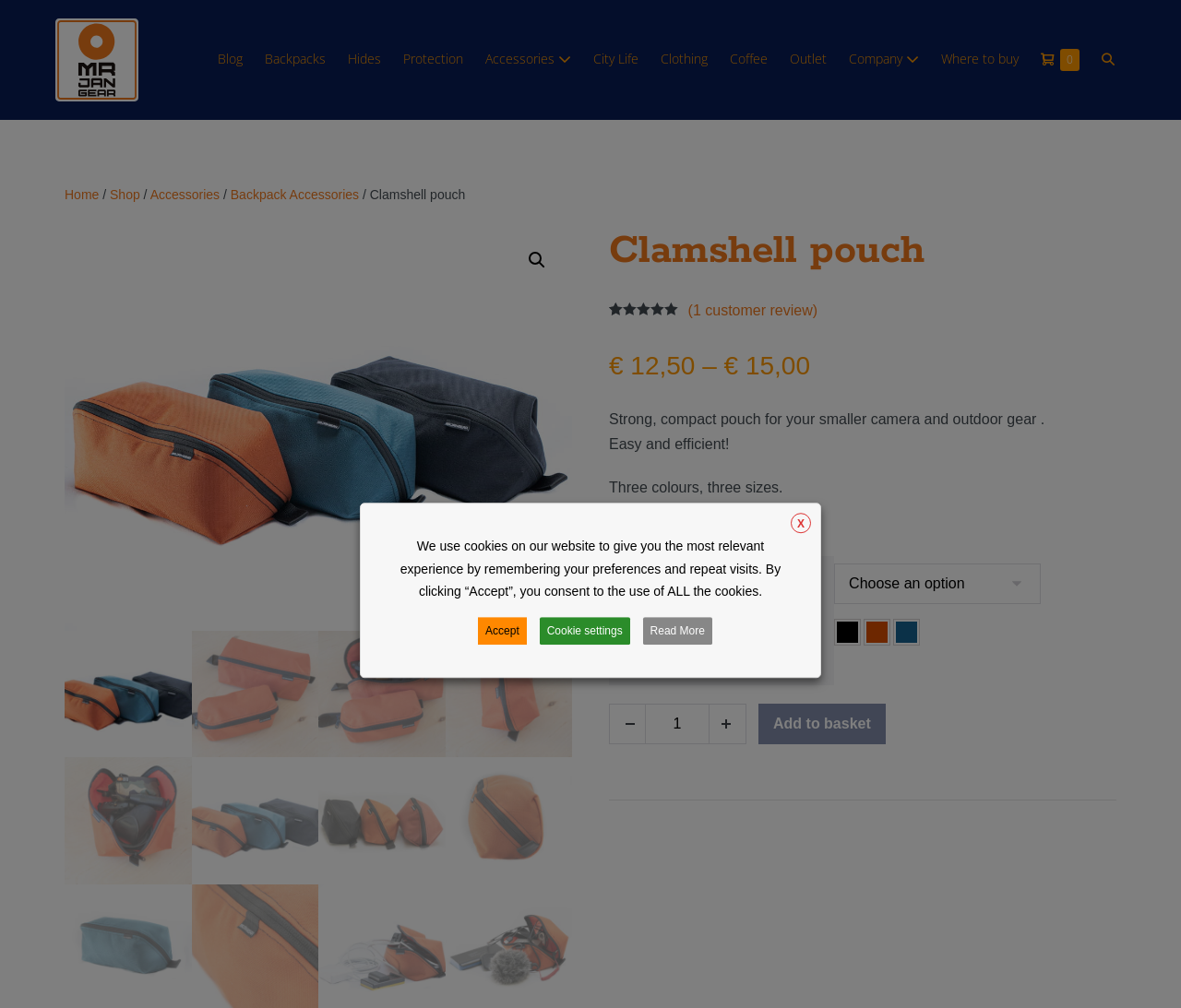Locate the bounding box coordinates of the area where you should click to accomplish the instruction: "Add to basket".

[0.642, 0.698, 0.75, 0.738]